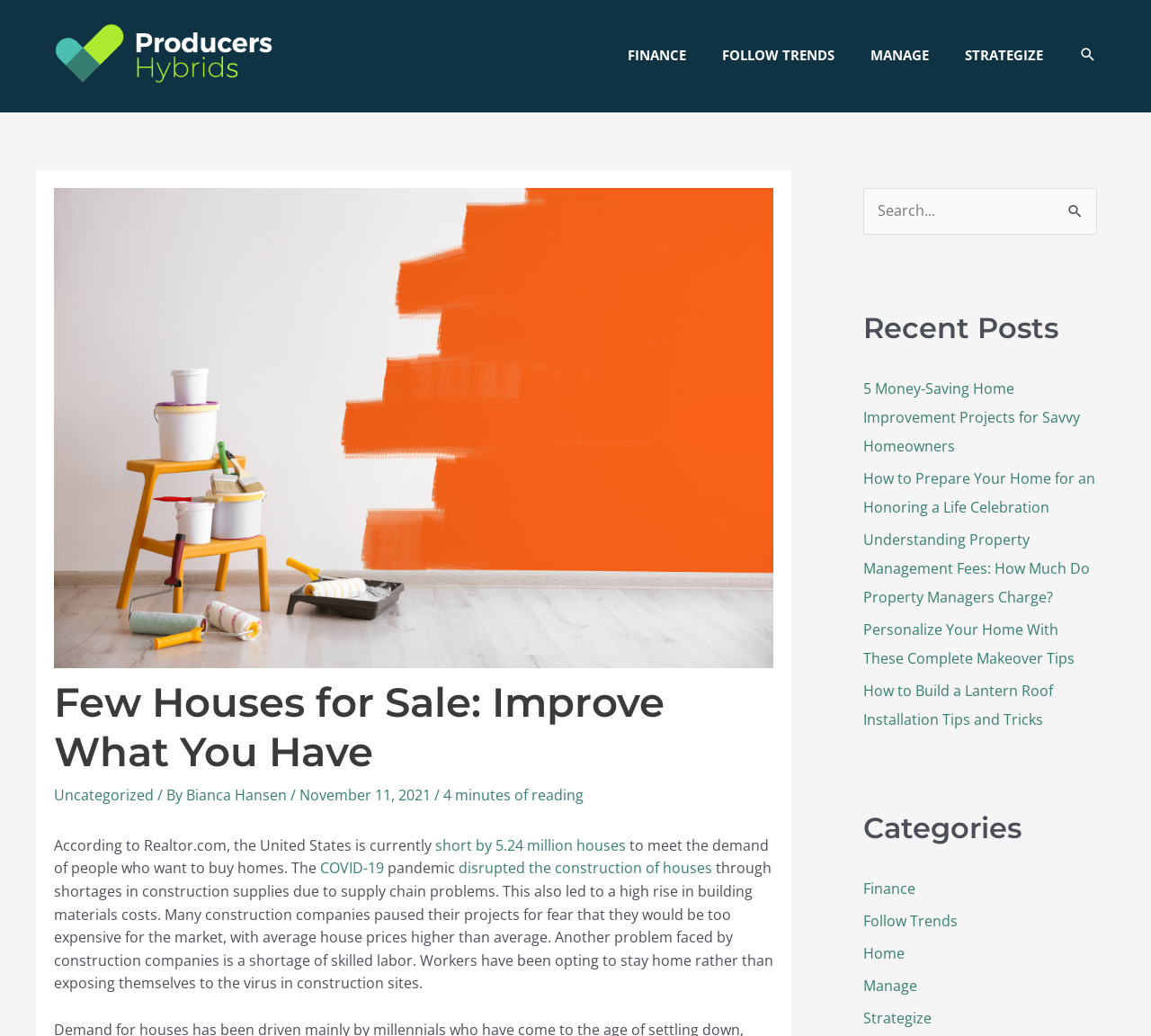Provide the bounding box coordinates for the UI element that is described as: "parent_node: Search for: value="Search"".

[0.918, 0.181, 0.953, 0.23]